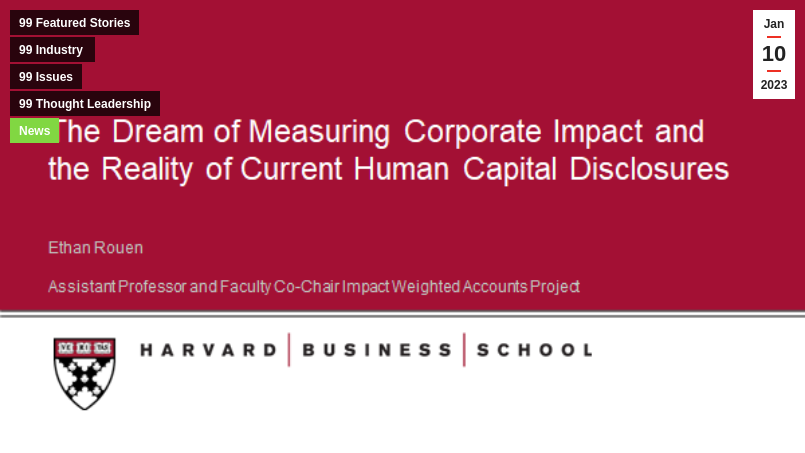What is the background color of the presentation slide?
Based on the visual, give a brief answer using one word or a short phrase.

Deep crimson